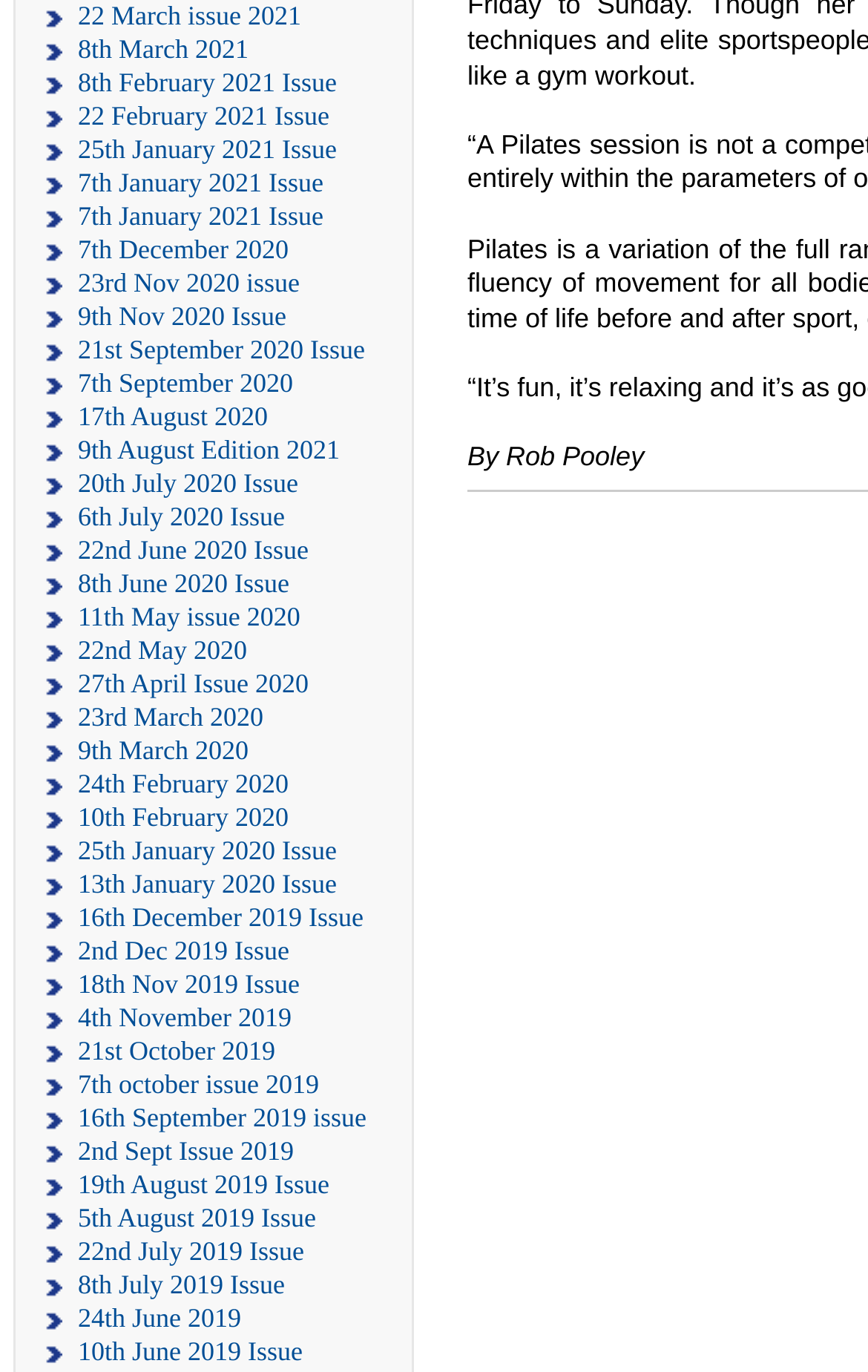Provide the bounding box coordinates of the HTML element this sentence describes: "9th March 2020". The bounding box coordinates consist of four float numbers between 0 and 1, i.e., [left, top, right, bottom].

[0.051, 0.535, 0.474, 0.56]